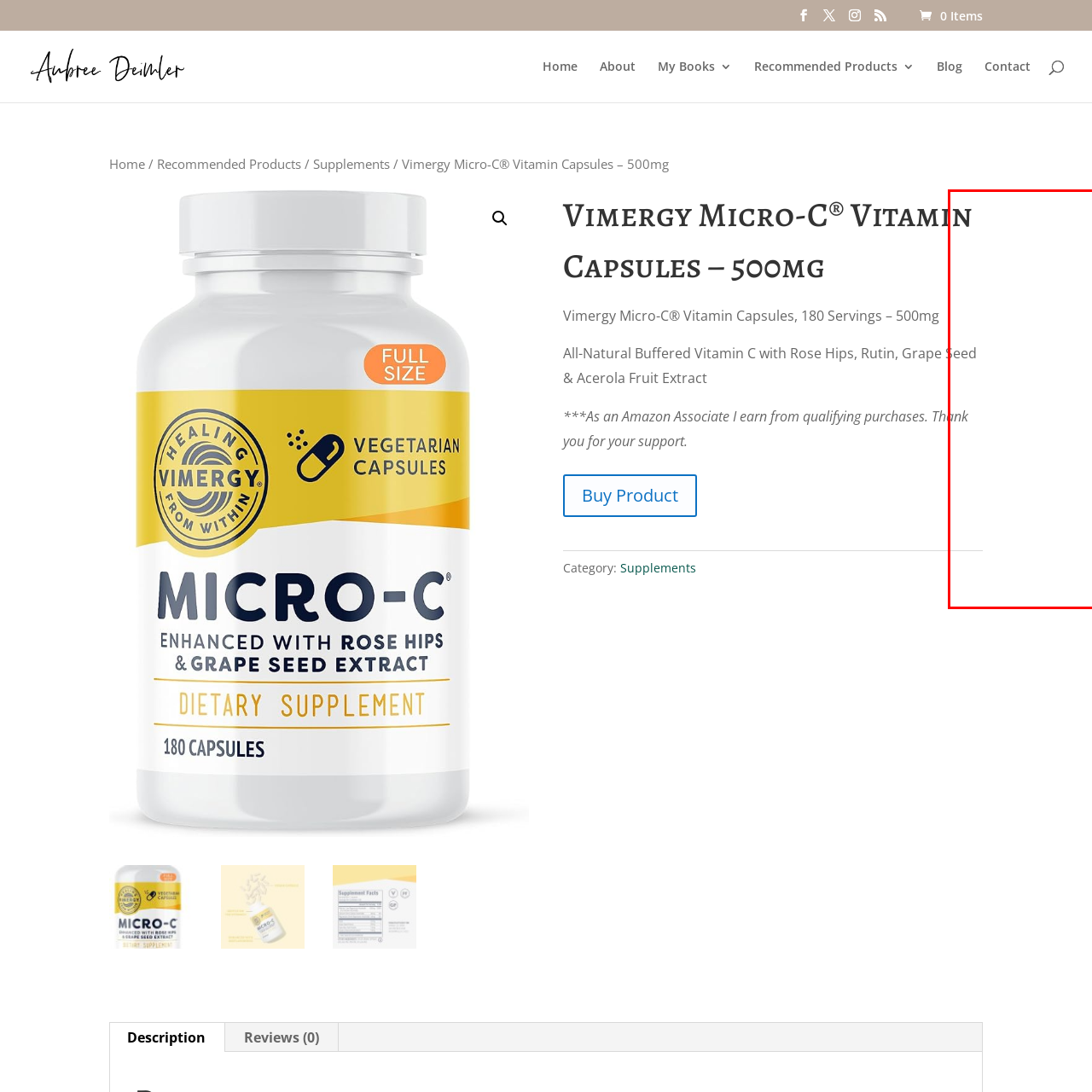Direct your attention to the part of the image marked by the red boundary and give a detailed response to the following question, drawing from the image: How many servings are in the product?

The product offers 180 servings, which means that the container or bottle holds 180 individual capsules, each with a potency of 500mg.